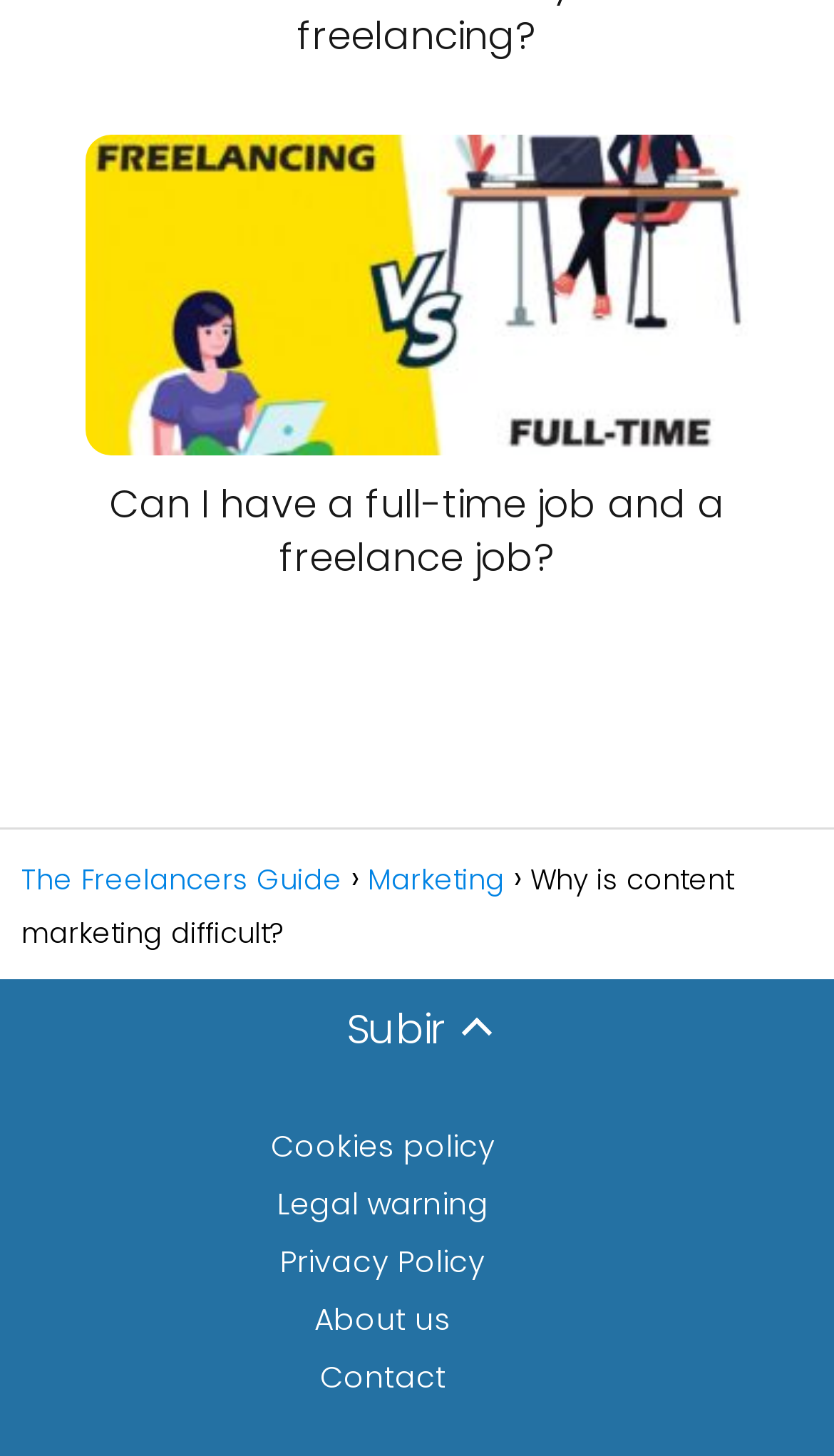Can you find the bounding box coordinates of the area I should click to execute the following instruction: "Click on the link to learn about freelancing"?

[0.103, 0.093, 0.897, 0.402]